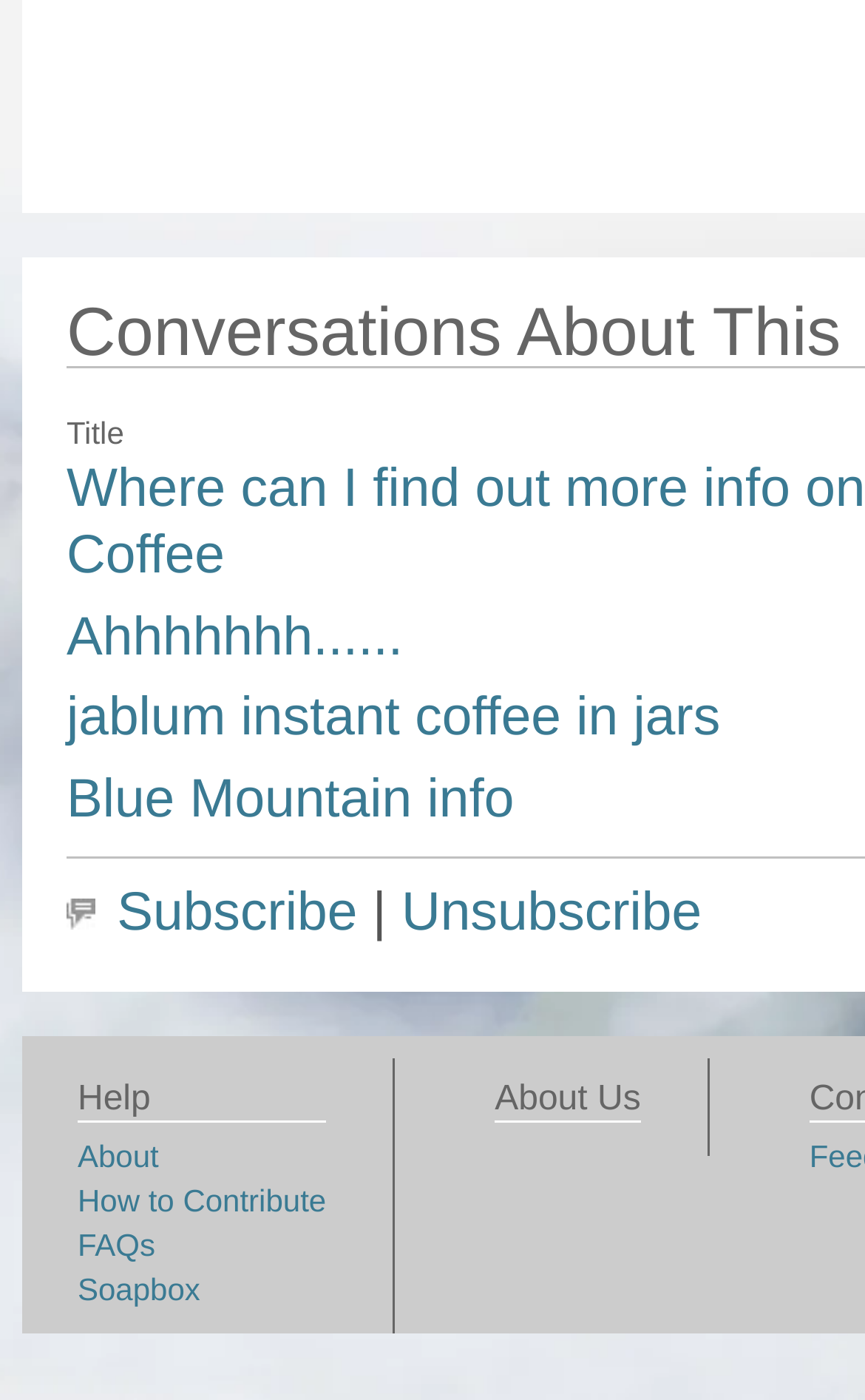Using the provided element description: "Split Payment vs Single payment", determine the bounding box coordinates of the corresponding UI element in the screenshot.

None